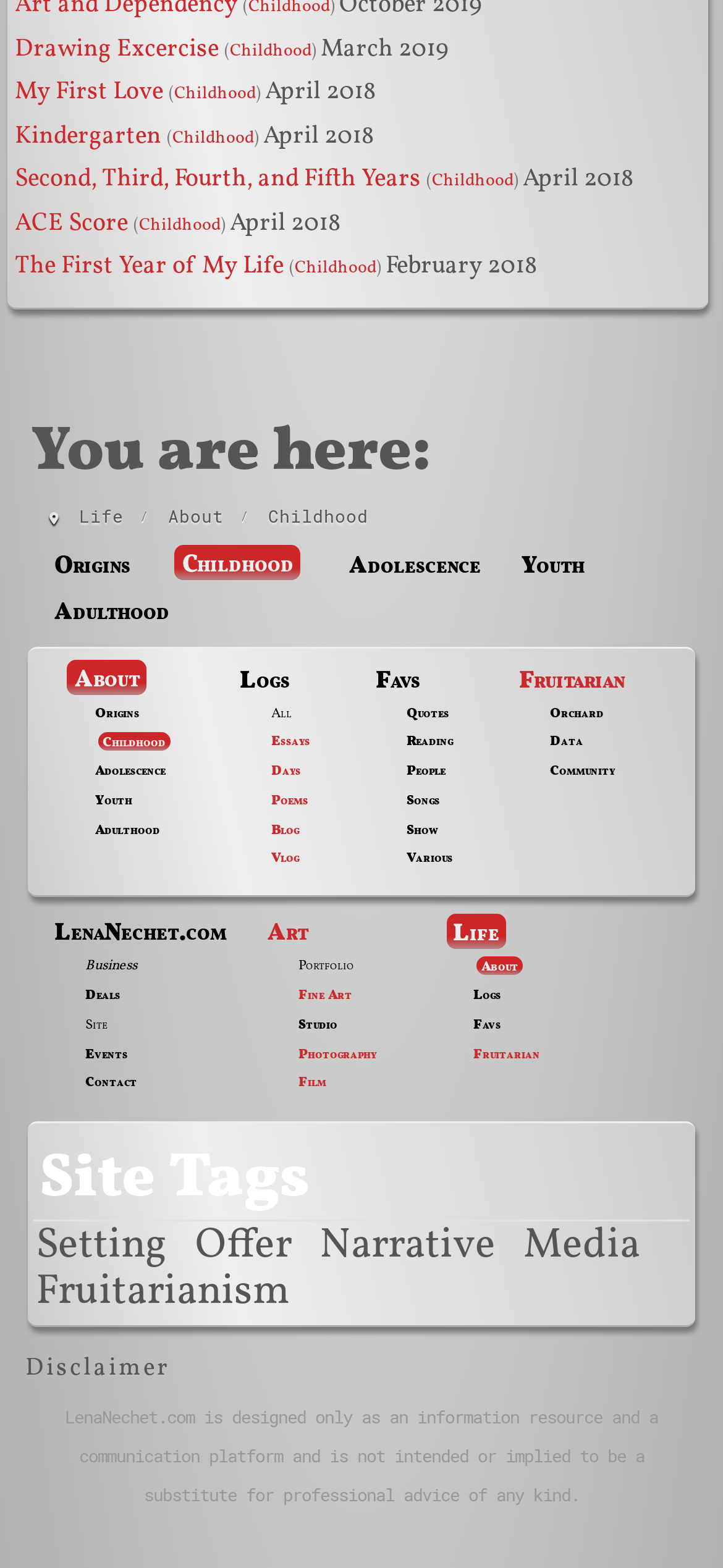Highlight the bounding box coordinates of the region I should click on to meet the following instruction: "Check 'Favs'".

[0.52, 0.423, 0.581, 0.442]